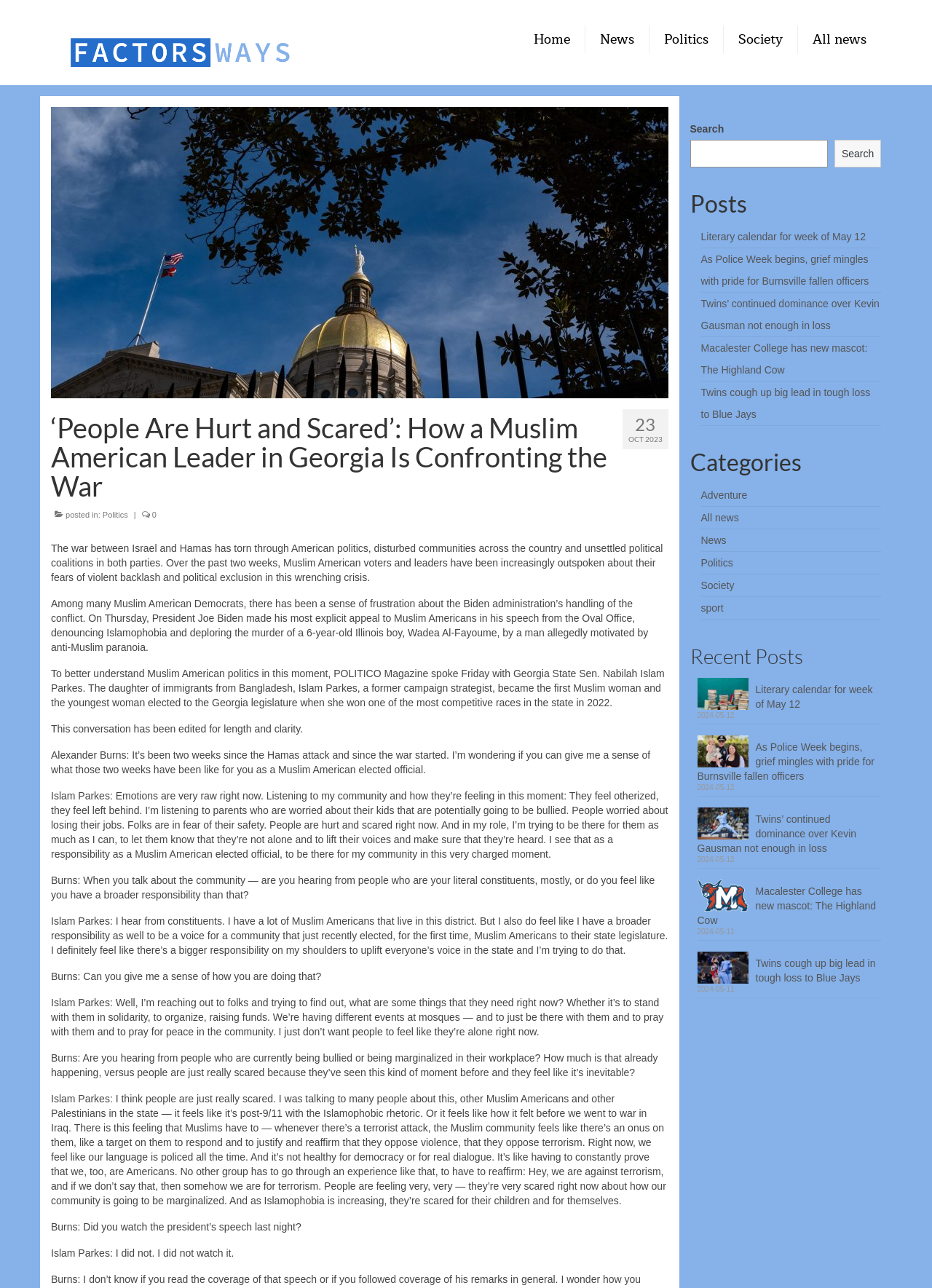Give a detailed account of the webpage's layout and content.

This webpage appears to be a news article from factorsways, with a focus on politics and society. At the top of the page, there is a header section with links to various categories, including "Home", "News", "Politics", "Society", and "All news". Below this, there is a search bar and a section labeled "Posts" that lists several news articles with titles and dates.

The main content of the page is an article titled "‘People Are Hurt and Scared’: How a Muslim American Leader in Georgia Is Confronting the War". The article features an interview with Georgia State Sen. Nabilah Islam Parkes, who discusses her experiences as a Muslim American elected official during a time of crisis. The article is divided into sections, with headings and paragraphs of text that describe the conversation between Parkes and the interviewer, Alexander Burns.

Throughout the article, there are quotes from Parkes, who expresses her concerns about the safety and well-being of Muslim Americans, particularly in the context of the war between Israel and Hamas. She also discusses her efforts to support her community and to promote understanding and dialogue.

At the bottom of the page, there is a section labeled "Recent Posts" that lists several more news articles, along with their dates. There are also links to various categories, including "Adventure", "All news", "News", "Politics", "Society", and "Sport".